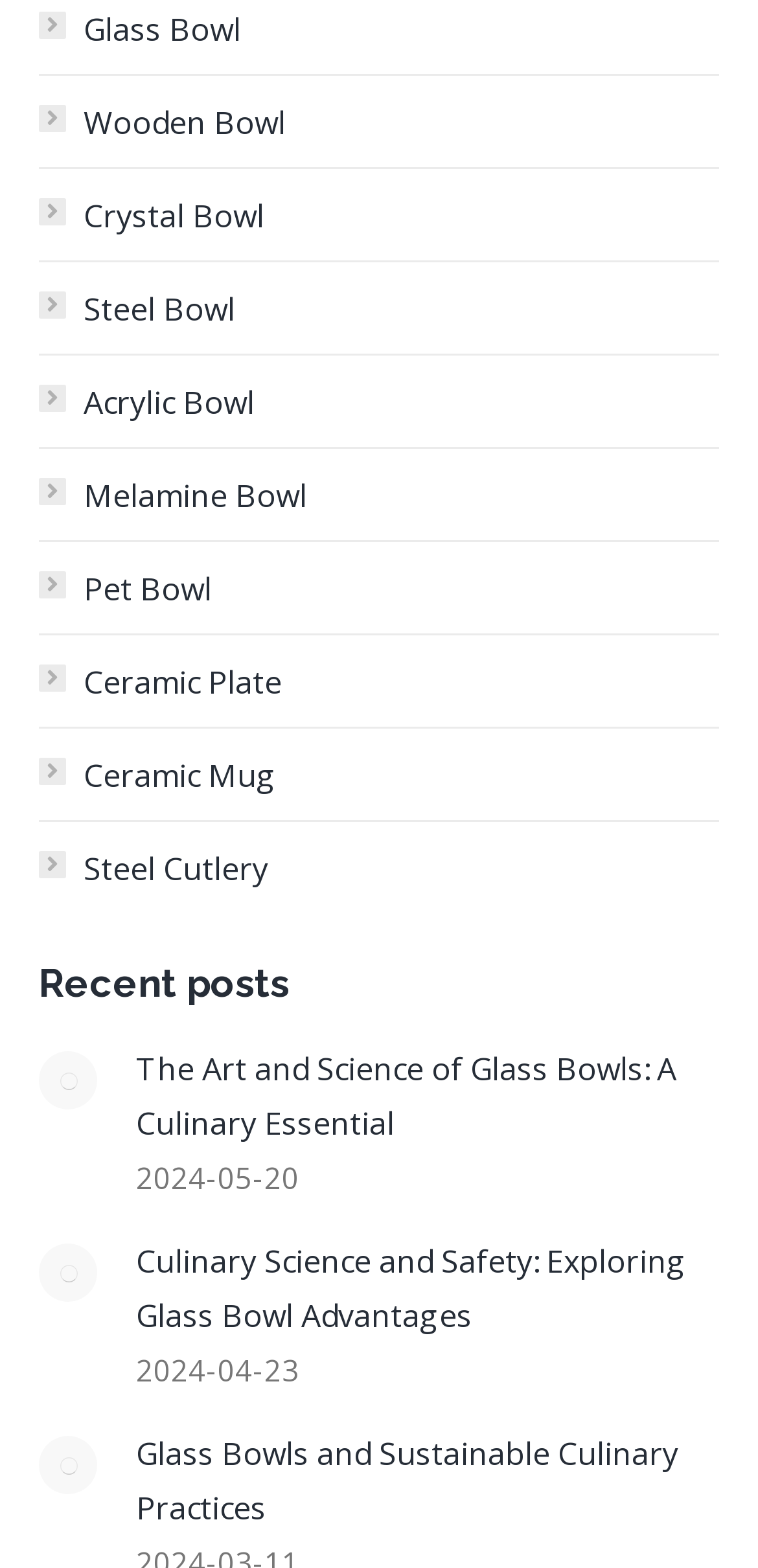Please provide a detailed answer to the question below based on the screenshot: 
What is the theme of the posts on the webpage?

The post titles and content suggest that the theme of the posts on the webpage is related to culinary practices, such as the use of glass bowls and sustainable culinary practices.